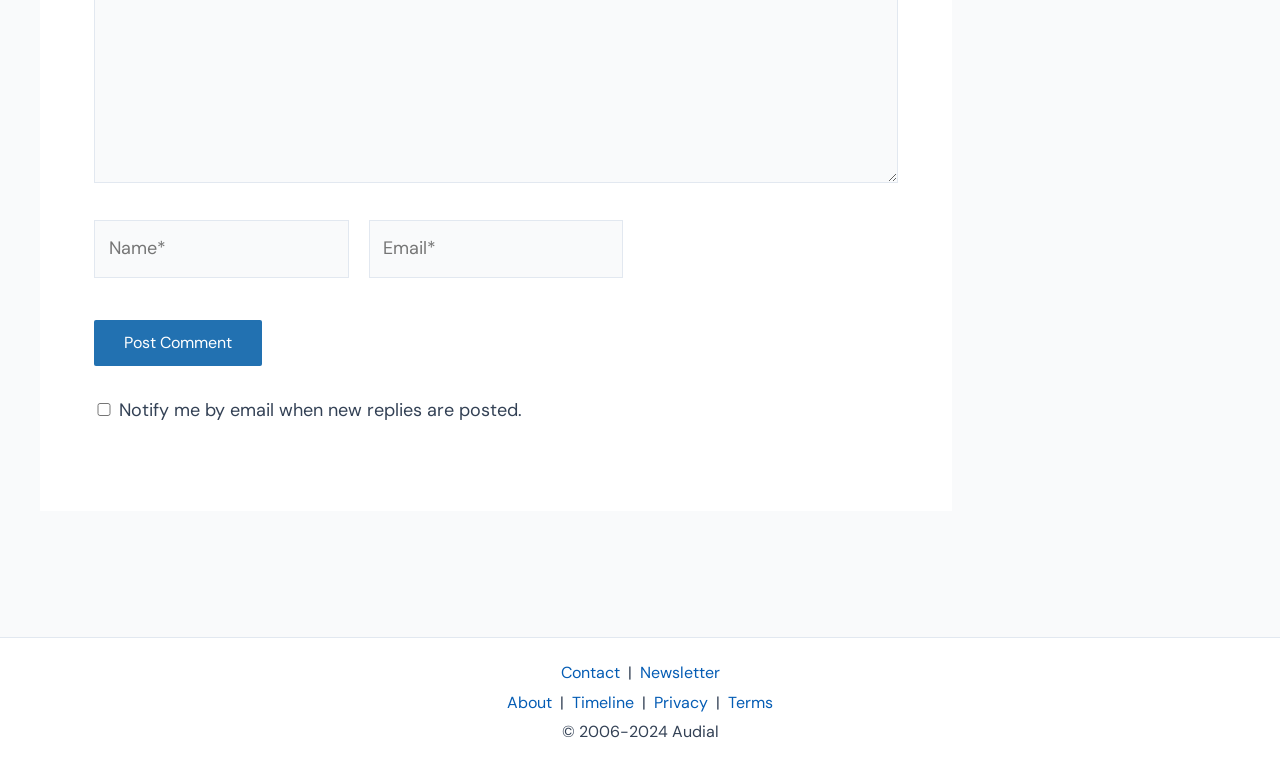From the image, can you give a detailed response to the question below:
What is the label of the button?

The button element with ID 221 has a label 'Post Comment' which is indicated by the bounding box coordinates [0.073, 0.42, 0.205, 0.48]. This suggests that the button is used to post a comment.